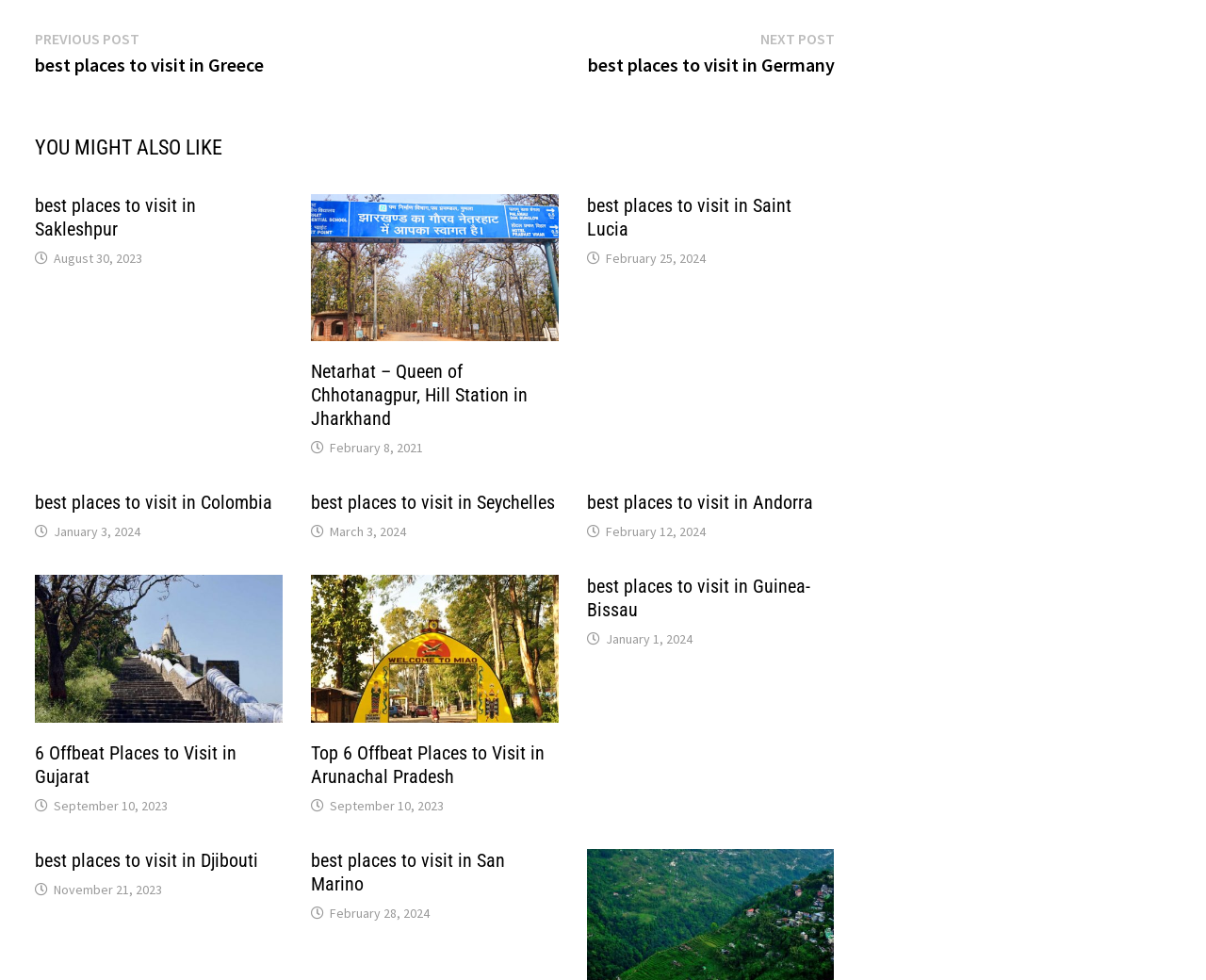Locate the bounding box coordinates of the UI element described by: "March 3, 2024September 16, 2023". Provide the coordinates as four float numbers between 0 and 1, formatted as [left, top, right, bottom].

[0.273, 0.534, 0.336, 0.551]